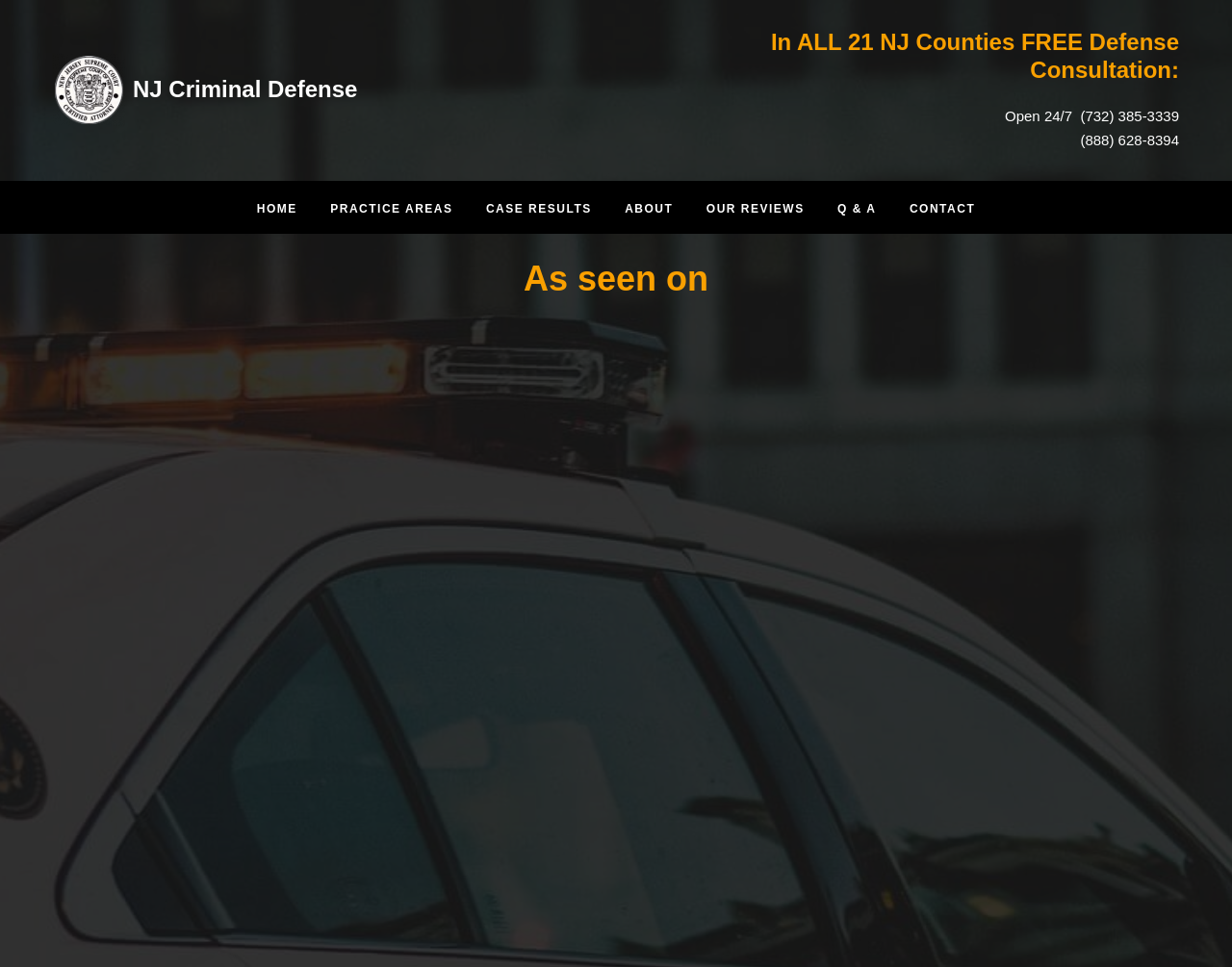Identify the bounding box coordinates for the UI element that matches this description: "Q & A".

[0.68, 0.207, 0.711, 0.221]